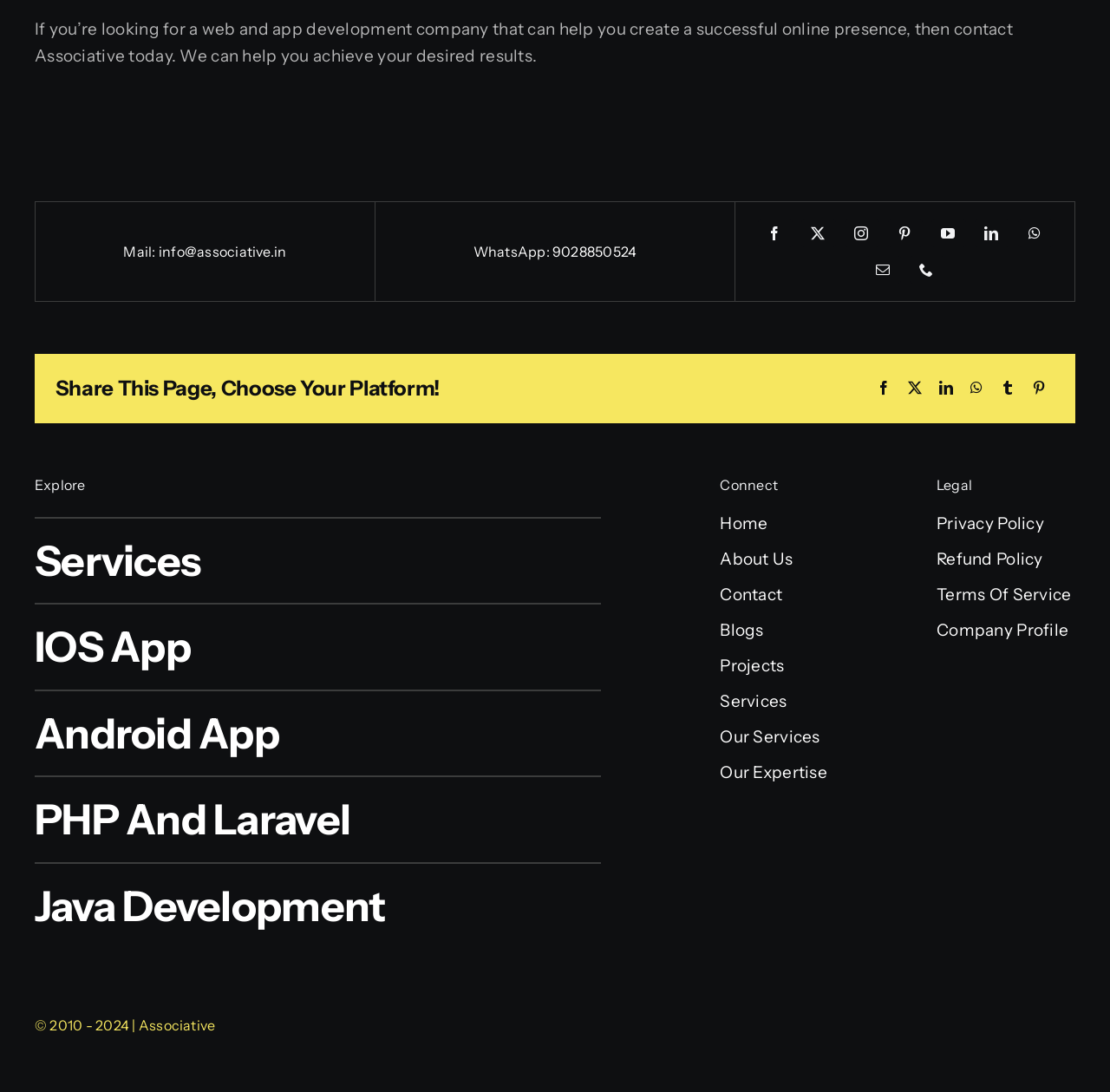Find the bounding box coordinates of the clickable area that will achieve the following instruction: "Read about Associative on the about us page".

[0.649, 0.499, 0.774, 0.525]